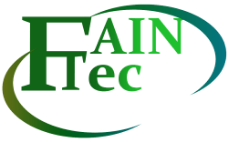Analyze the image and describe all key details you can observe.

The image features the logo of "Faintec," a company known for its commitment to providing top-notch services and products that create significant value for its customers. The logo showcases a modern design, with the company name prominently displayed in a stylized font. The color scheme features vibrant green and teal hues that evoke a sense of innovation and professionalism, reflecting Faintec's specialization in high technology and customer satisfaction. This image represents the brand's promise of excellence and its dedication to delivering superior solutions across a range of services.